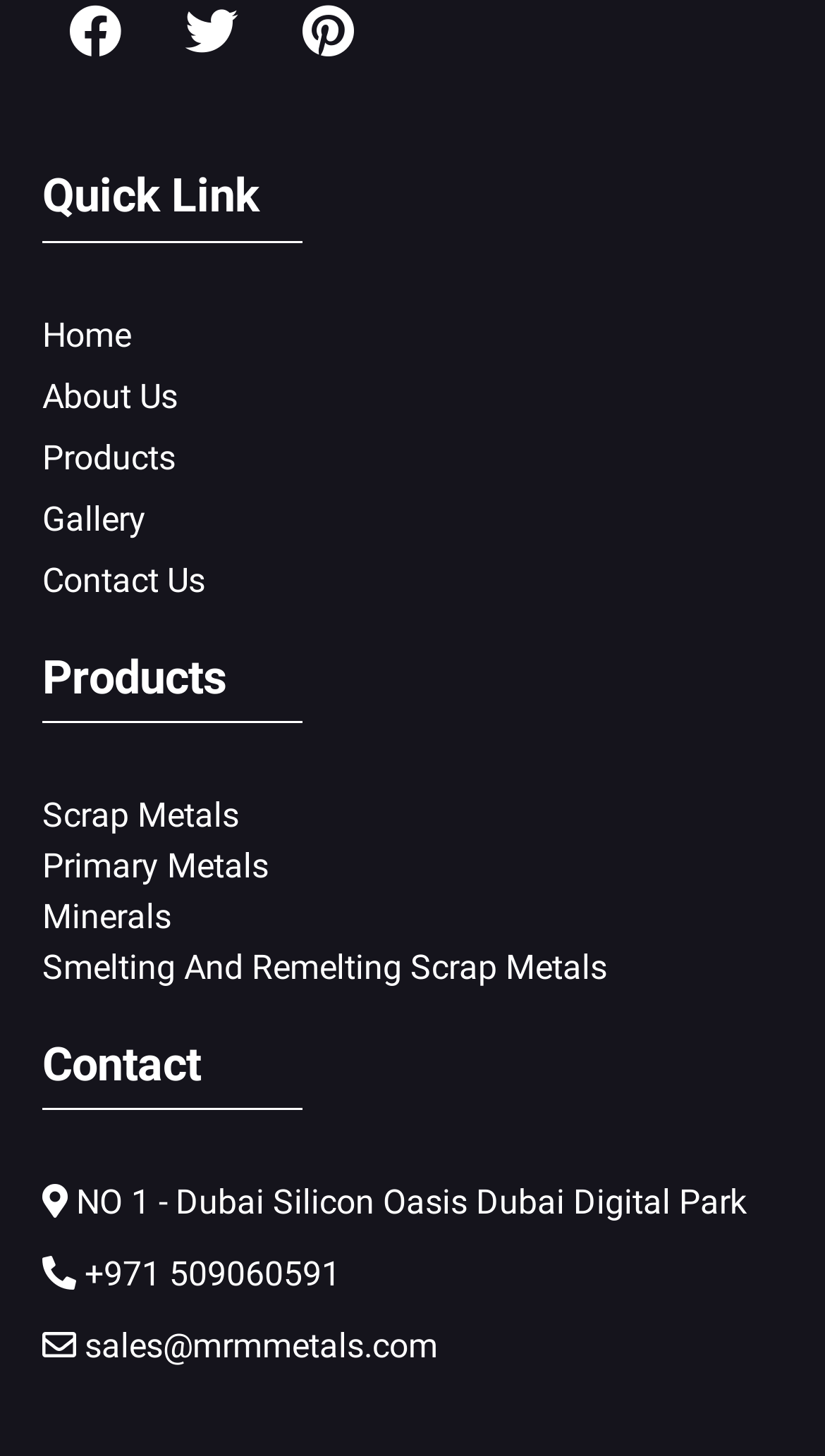Answer the question below with a single word or a brief phrase: 
What is the phone number provided on the webpage?

+971 509060591